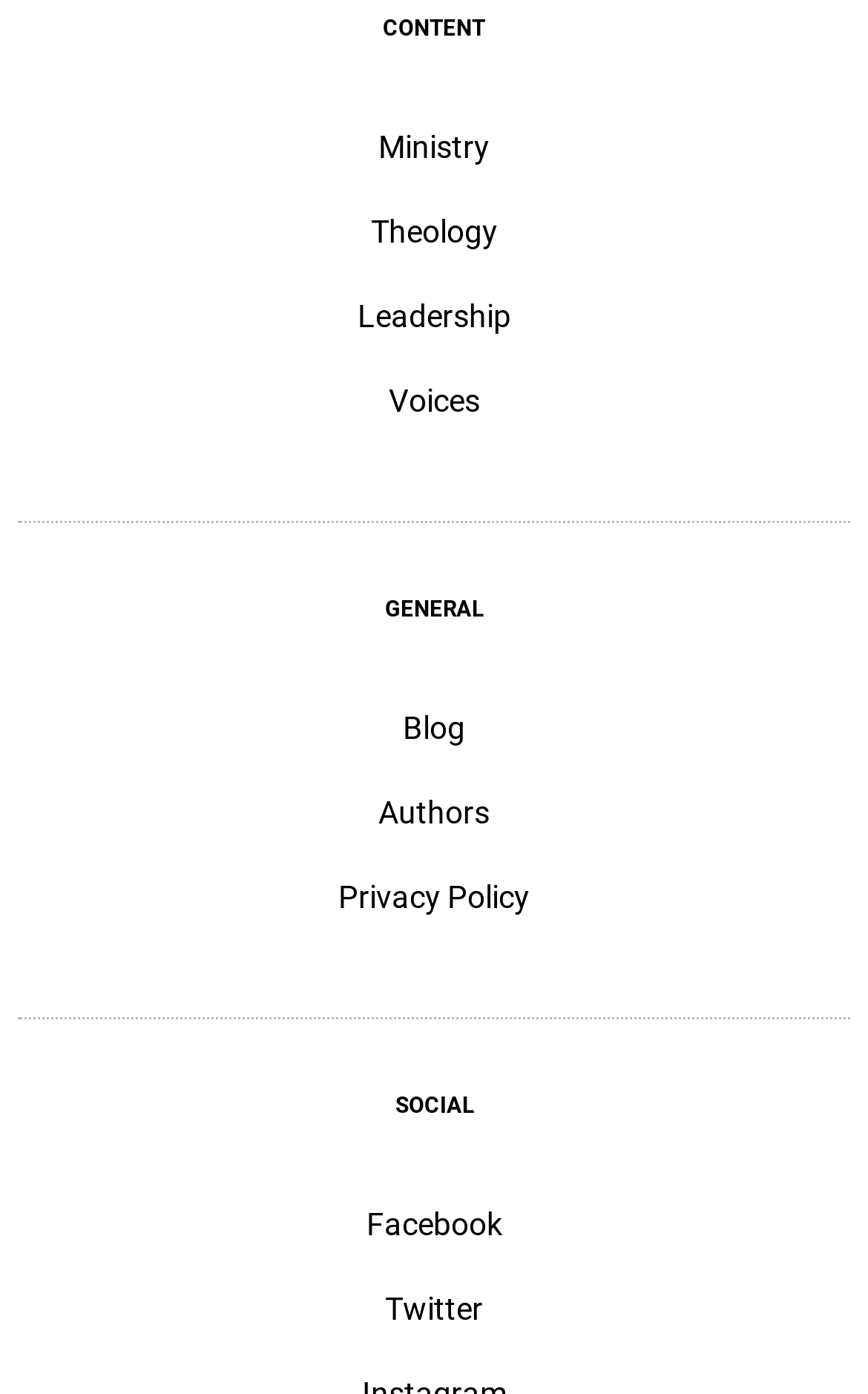Using the details in the image, give a detailed response to the question below:
What is the general structure of the webpage?

By analyzing the layout of the webpage, I found that it has a general structure of a header section with main categories, a body section with links and text, and a footer section with social media links and a privacy policy link.